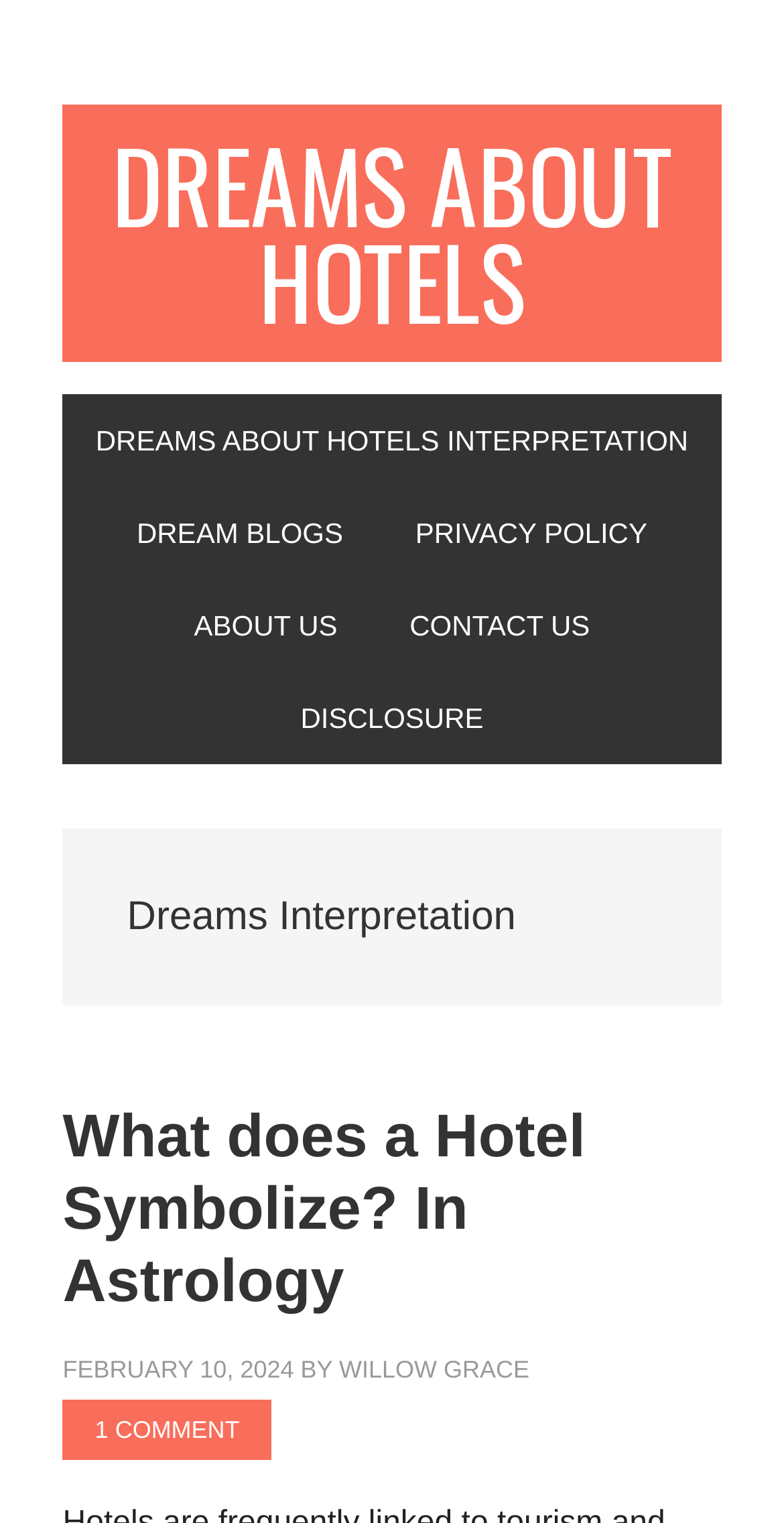Who is the author of the article 'What does a Hotel Symbolize? In Astrology'?
Answer the question with a single word or phrase, referring to the image.

WILLOW GRACE